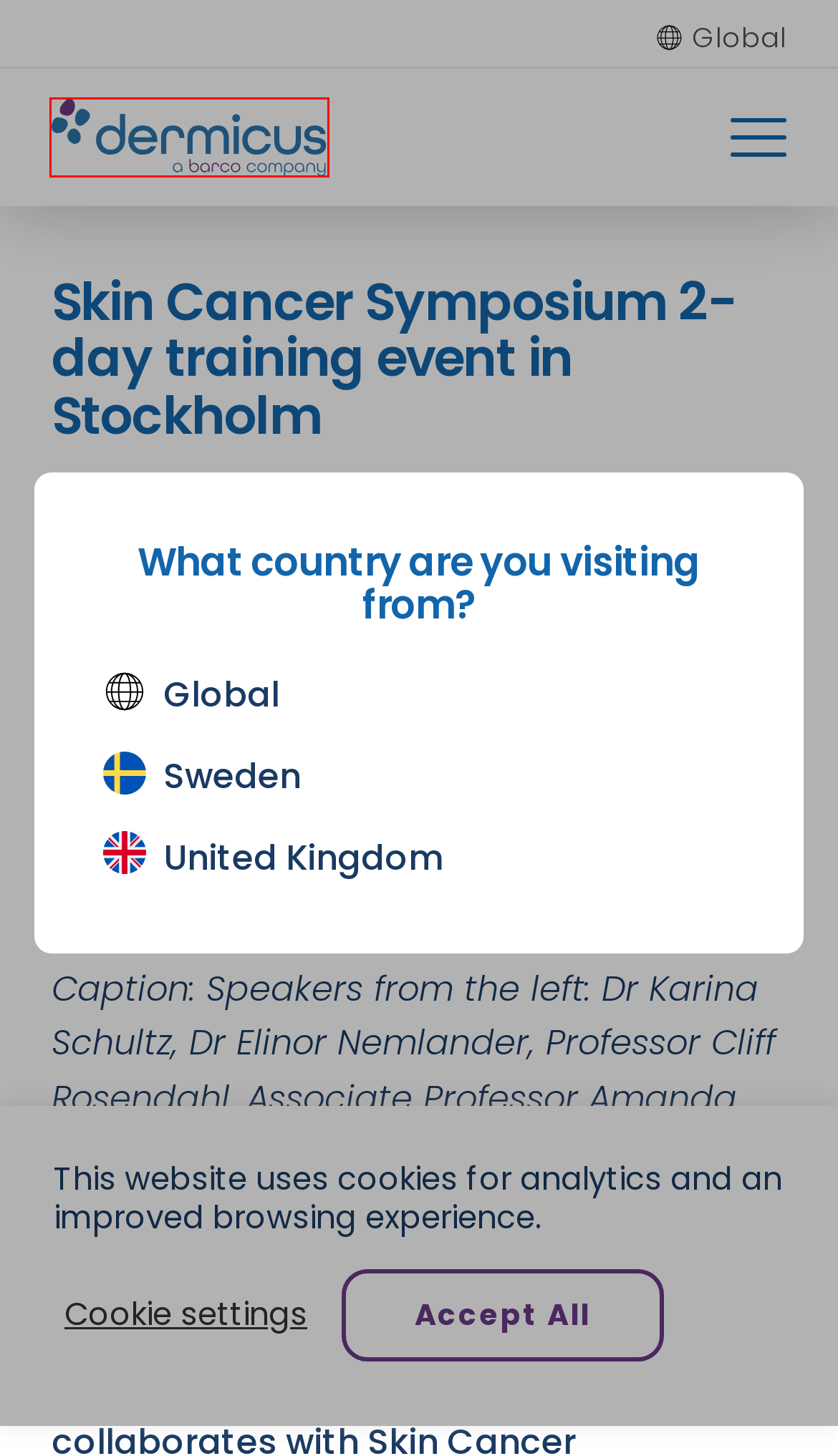You are provided with a screenshot of a webpage containing a red rectangle bounding box. Identify the webpage description that best matches the new webpage after the element in the bounding box is clicked. Here are the potential descriptions:
A. News - Dermicus
B. Skin Cancer Symposiums - Dermatoscopy courses and surgical training
C. Solutions - Dermicus
D. Clients - Dermicus
E. Research & AI - Dermicus
F. Privacy policy for website visitors - Dermicus
G. For fast and secure diagnosis of skin cancer and wound management - Dermicus
H. Snabb och säker bedömning av hudförändringar och sår - Dermicus

G